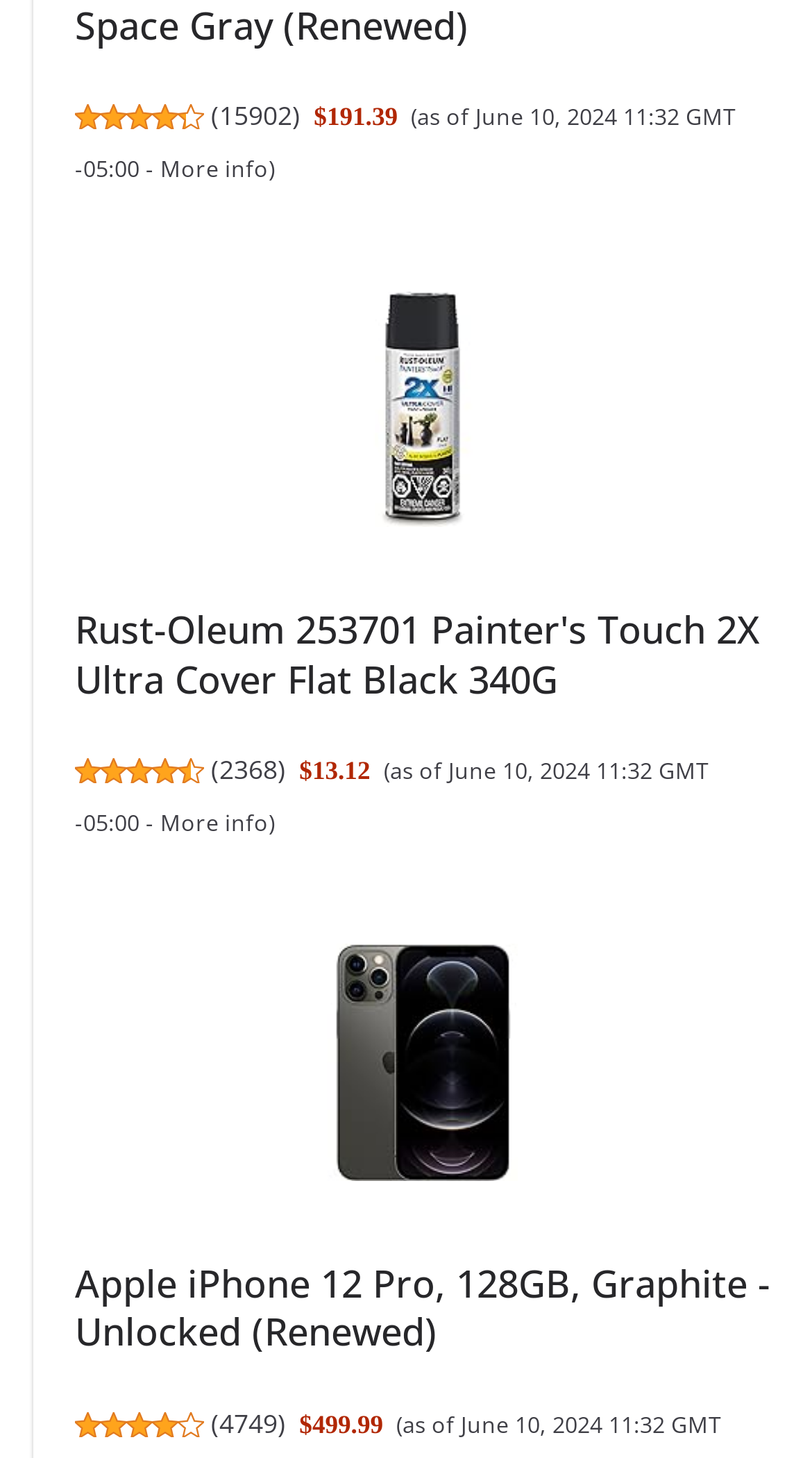Can you find the bounding box coordinates for the element to click on to achieve the instruction: "Explore similar products"?

[0.348, 0.633, 0.693, 0.825]